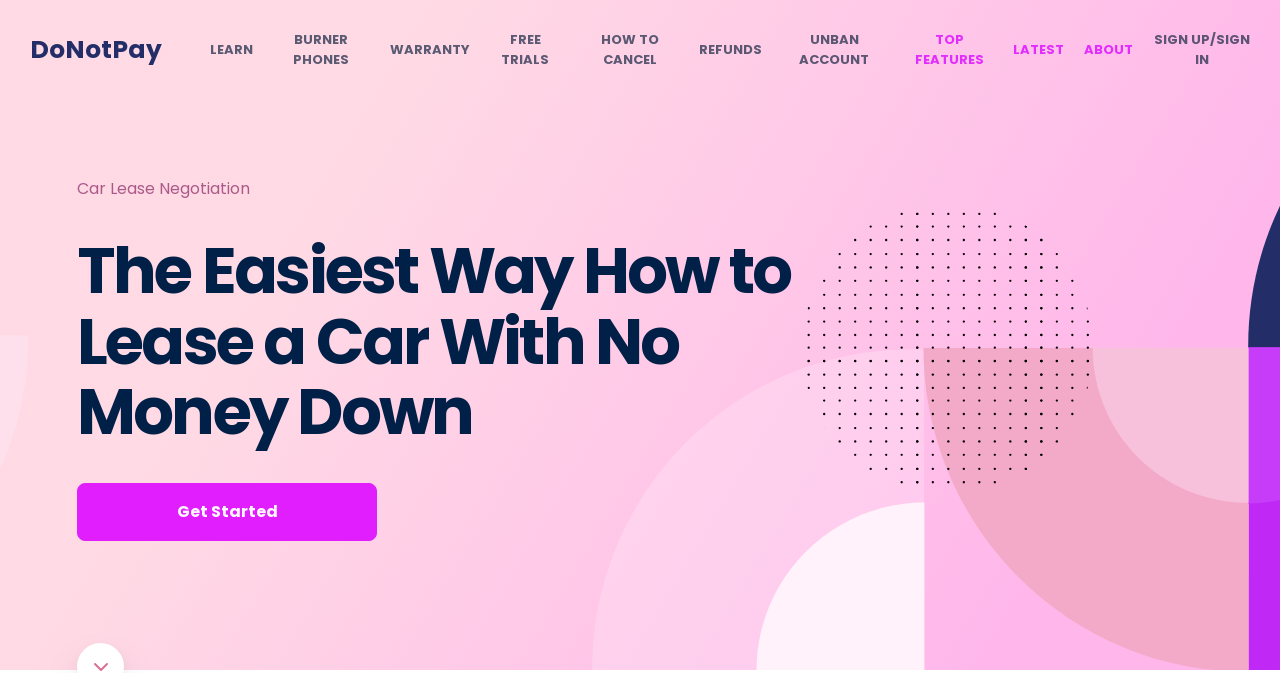Identify the bounding box coordinates for the element that needs to be clicked to fulfill this instruction: "Learn about car lease negotiation". Provide the coordinates in the format of four float numbers between 0 and 1: [left, top, right, bottom].

[0.06, 0.264, 0.195, 0.298]